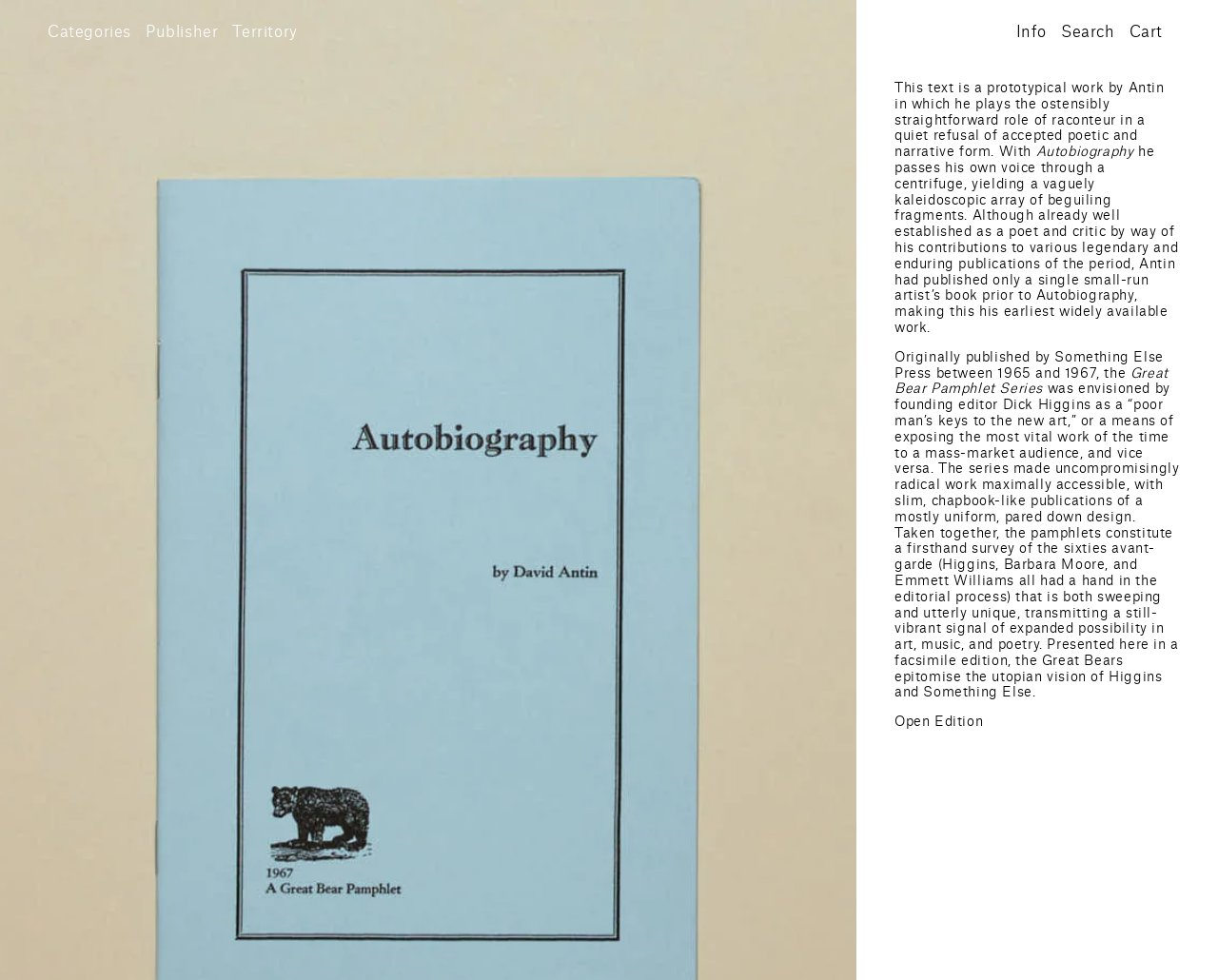Indicate the bounding box coordinates of the clickable region to achieve the following instruction: "Click on the link 'Categories'."

[0.039, 0.025, 0.108, 0.041]